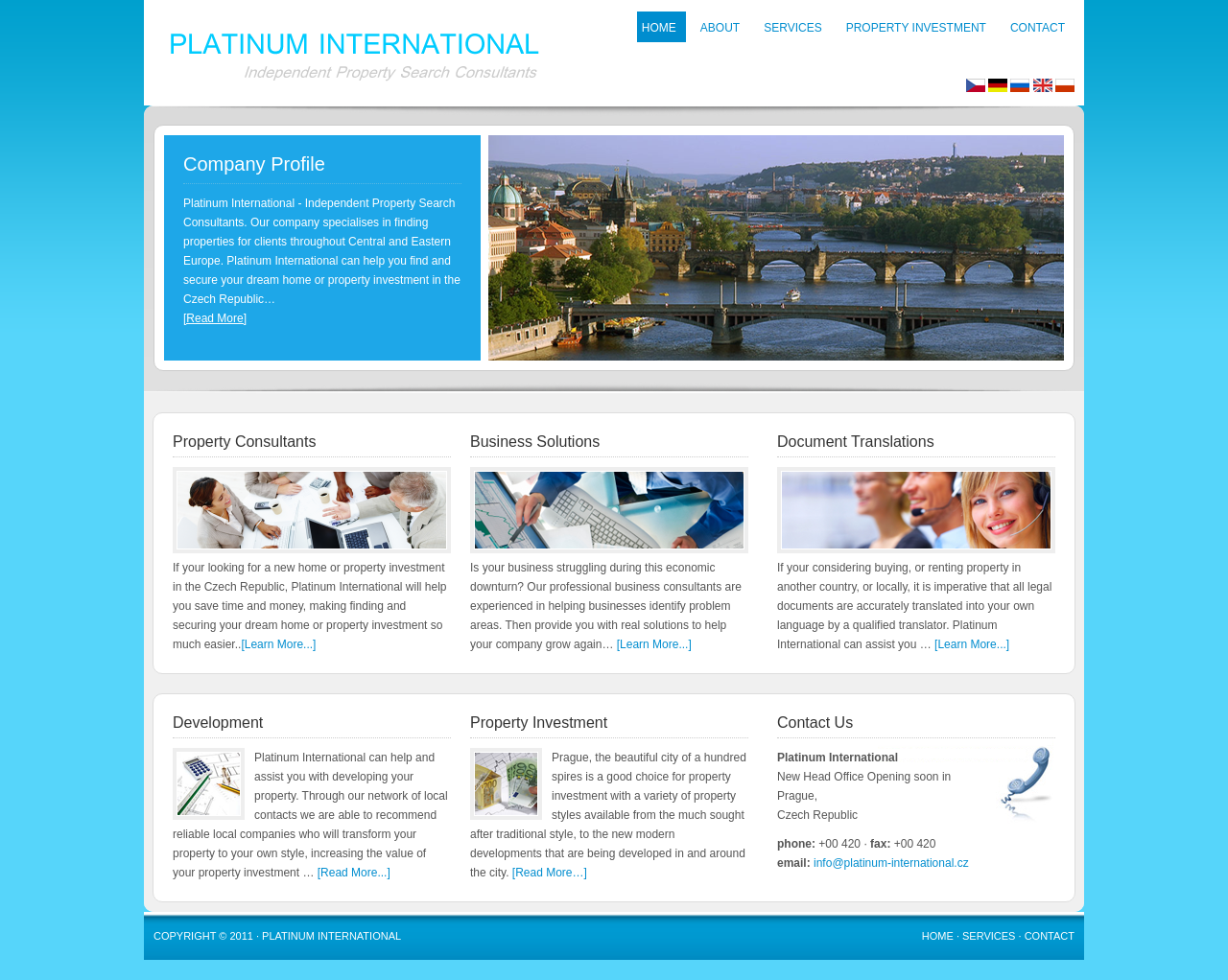Find the bounding box coordinates for the area that must be clicked to perform this action: "Learn about spotting the signs of child sexual exploitation".

None